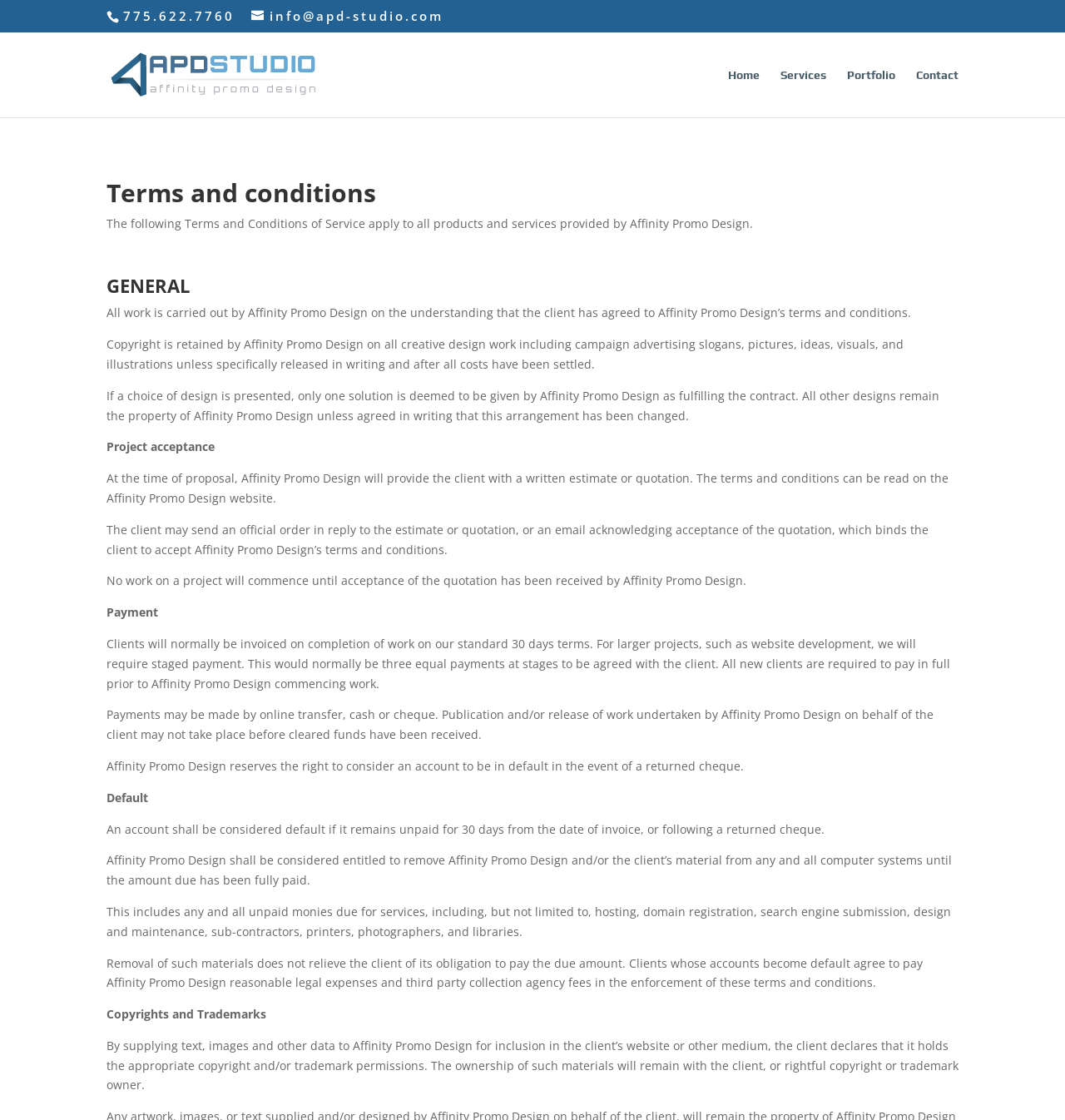Determine the main headline from the webpage and extract its text.

Terms and conditions